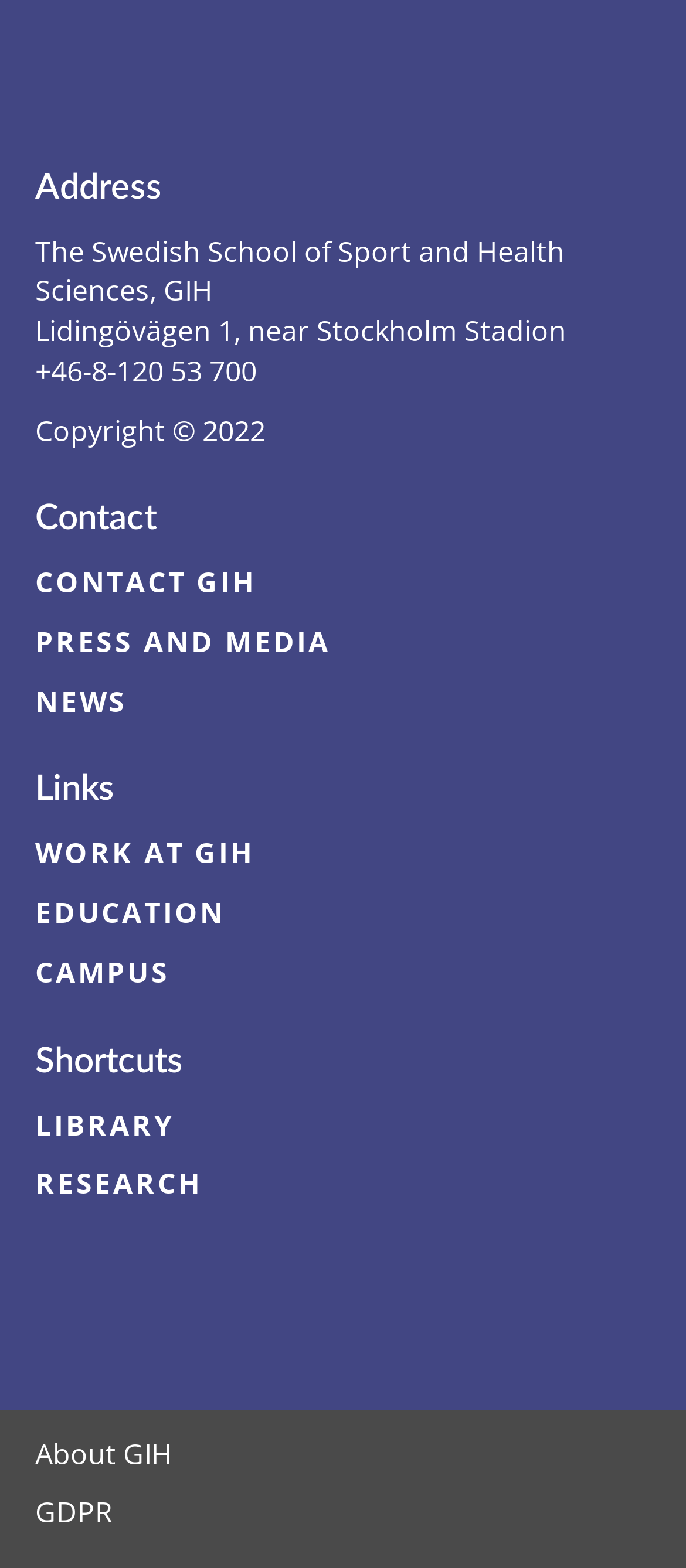What is the link to the 'About GIH' page?
Examine the webpage screenshot and provide an in-depth answer to the question.

I found the link by looking at the link elements at the bottom of the page, which mentions 'About GIH'.